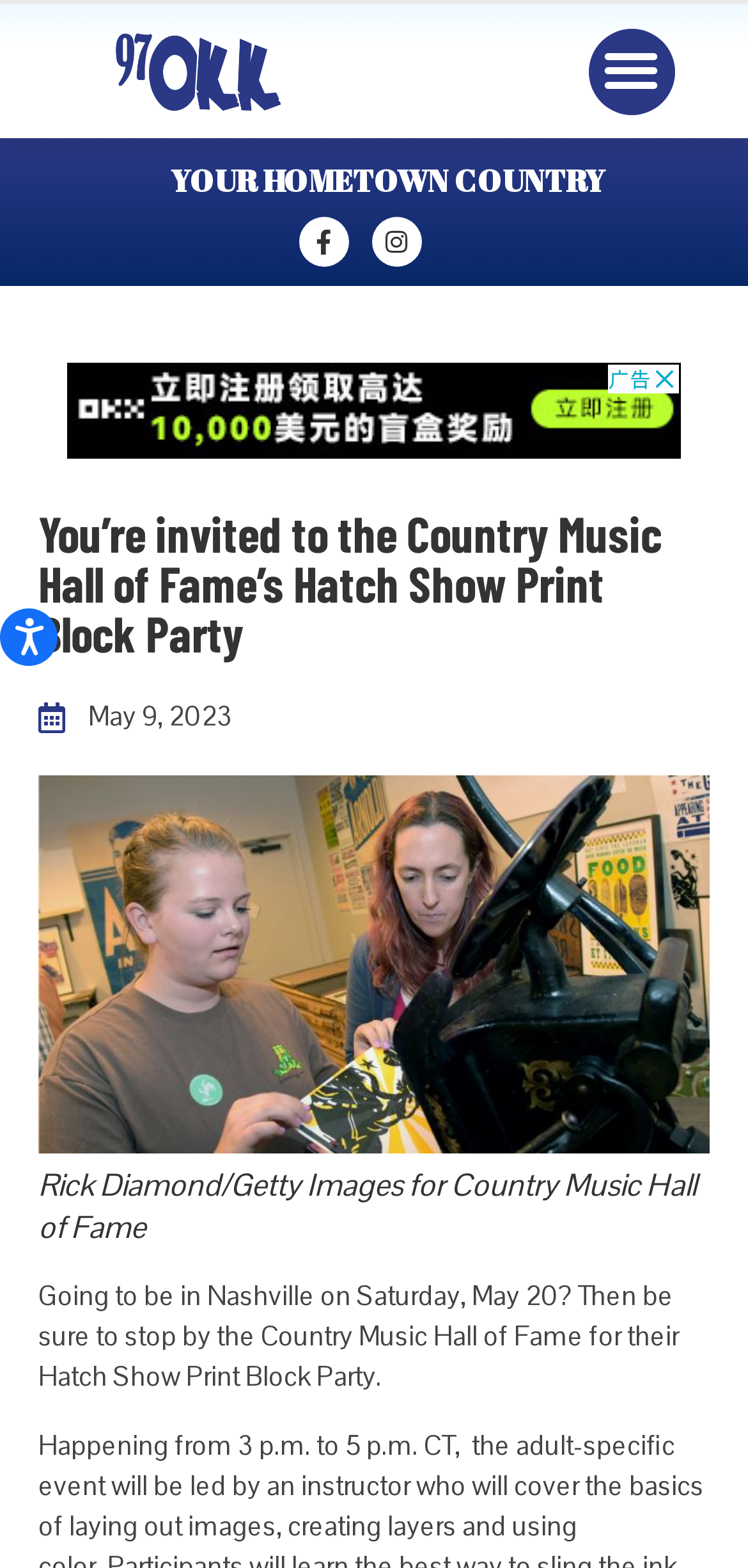What is the date of the event?
Observe the image and answer the question with a one-word or short phrase response.

Saturday, May 20